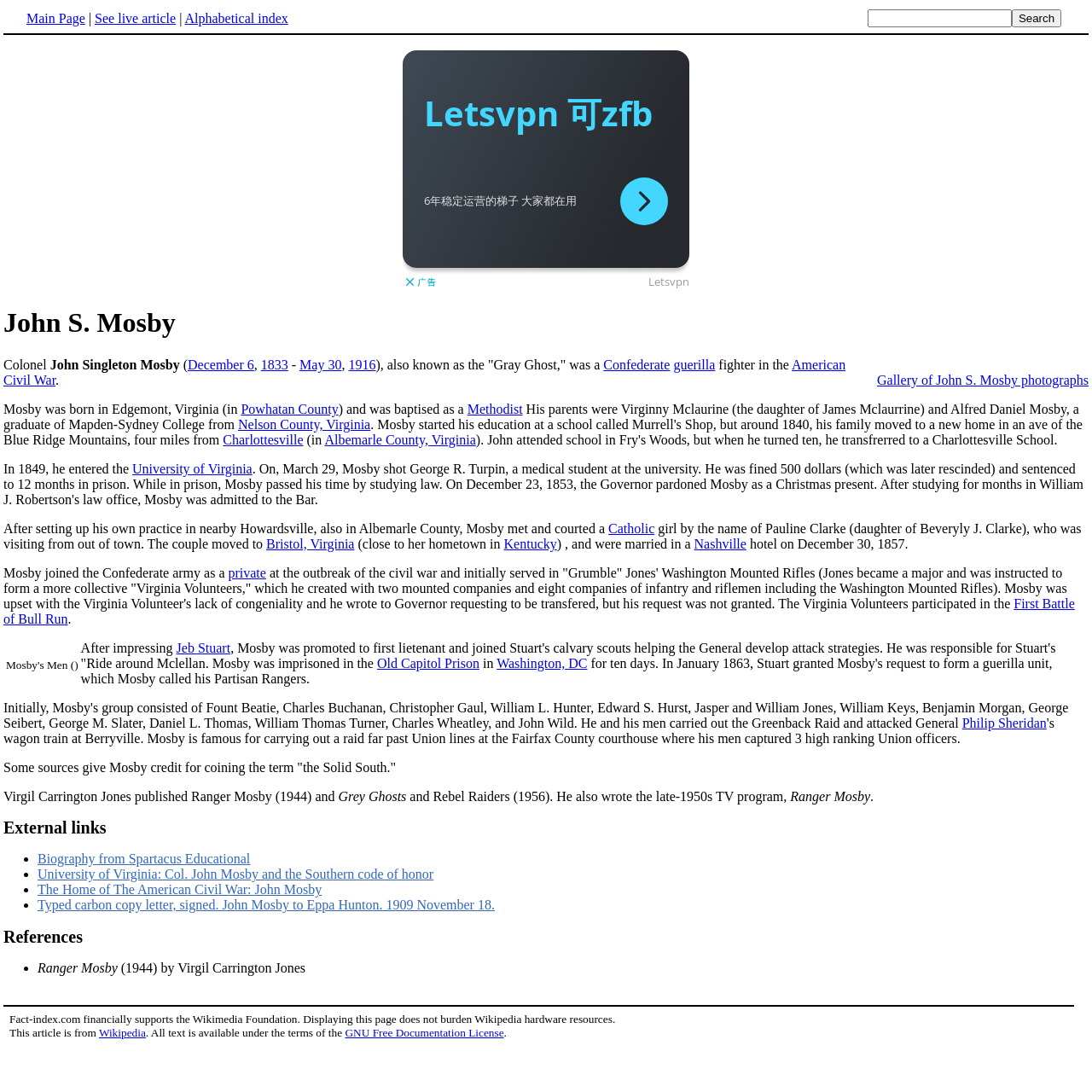Please use the details from the image to answer the following question comprehensively:
What is John S. Mosby's occupation?

Based on the webpage content, John S. Mosby is described as a Confederate guerilla fighter in the American Civil War.